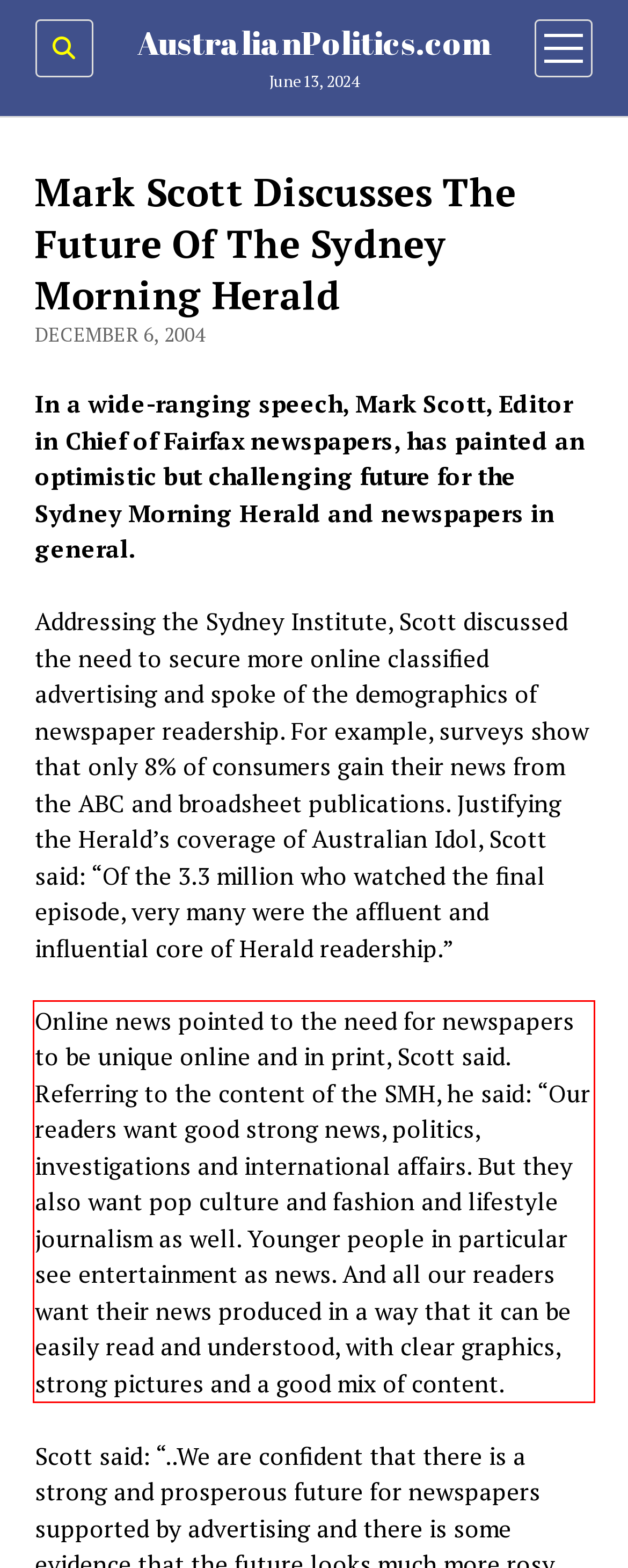Please identify and extract the text content from the UI element encased in a red bounding box on the provided webpage screenshot.

Online news pointed to the need for newspapers to be unique online and in print, Scott said. Referring to the content of the SMH, he said: “Our readers want good strong news, politics, investigations and international affairs. But they also want pop culture and fashion and lifestyle journalism as well. Younger people in particular see entertainment as news. And all our readers want their news produced in a way that it can be easily read and understood, with clear graphics, strong pictures and a good mix of content.